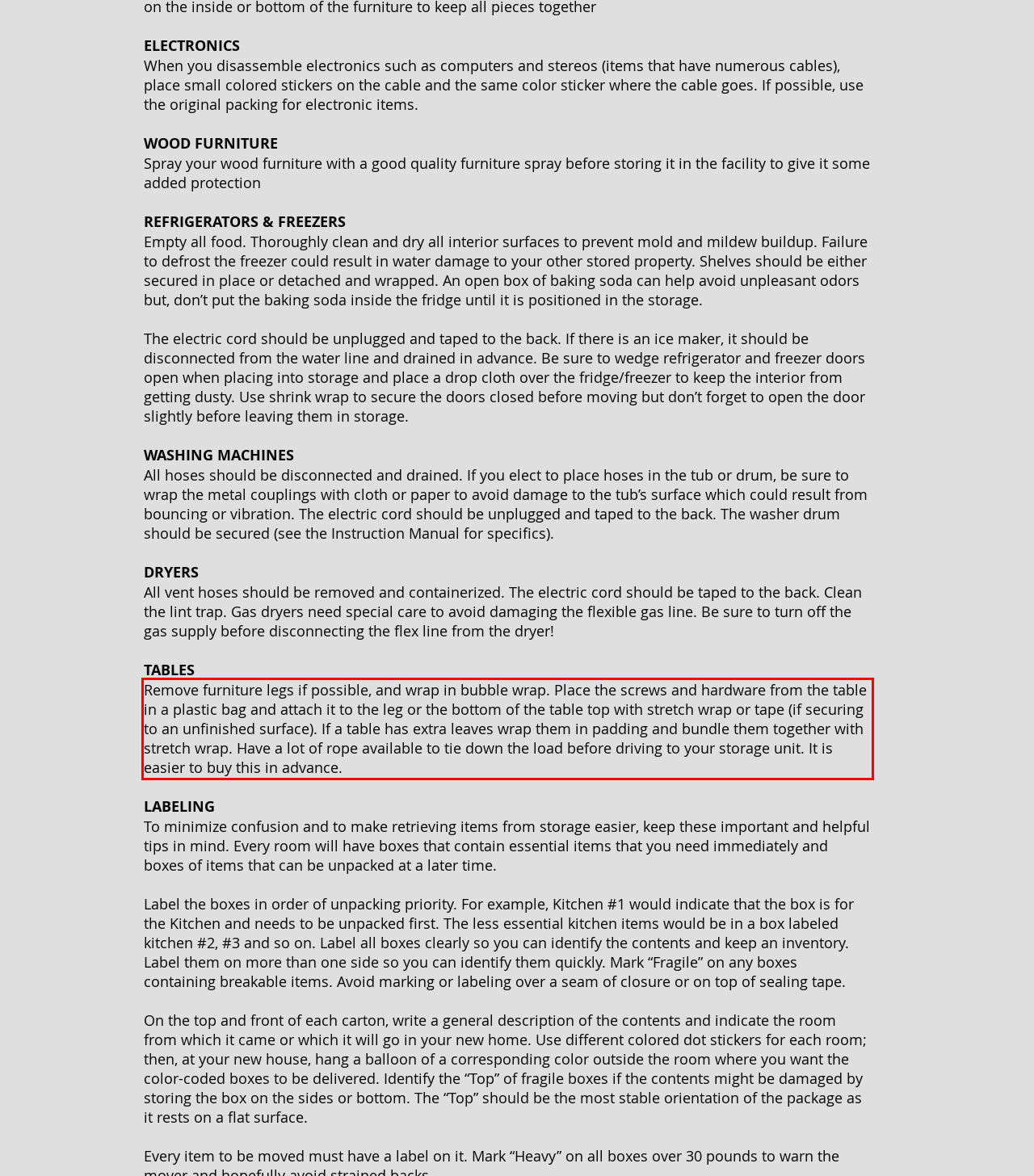Given a screenshot of a webpage, locate the red bounding box and extract the text it encloses.

Remove furniture legs if possible, and wrap in bubble wrap. Place the screws and hardware from the table in a plastic bag and attach it to the leg or the bottom of the table top with stretch wrap or tape (if securing to an unfinished surface). If a table has extra leaves wrap them in padding and bundle them together with stretch wrap. Have a lot of rope available to tie down the load before driving to your storage unit. It is easier to buy this in advance.